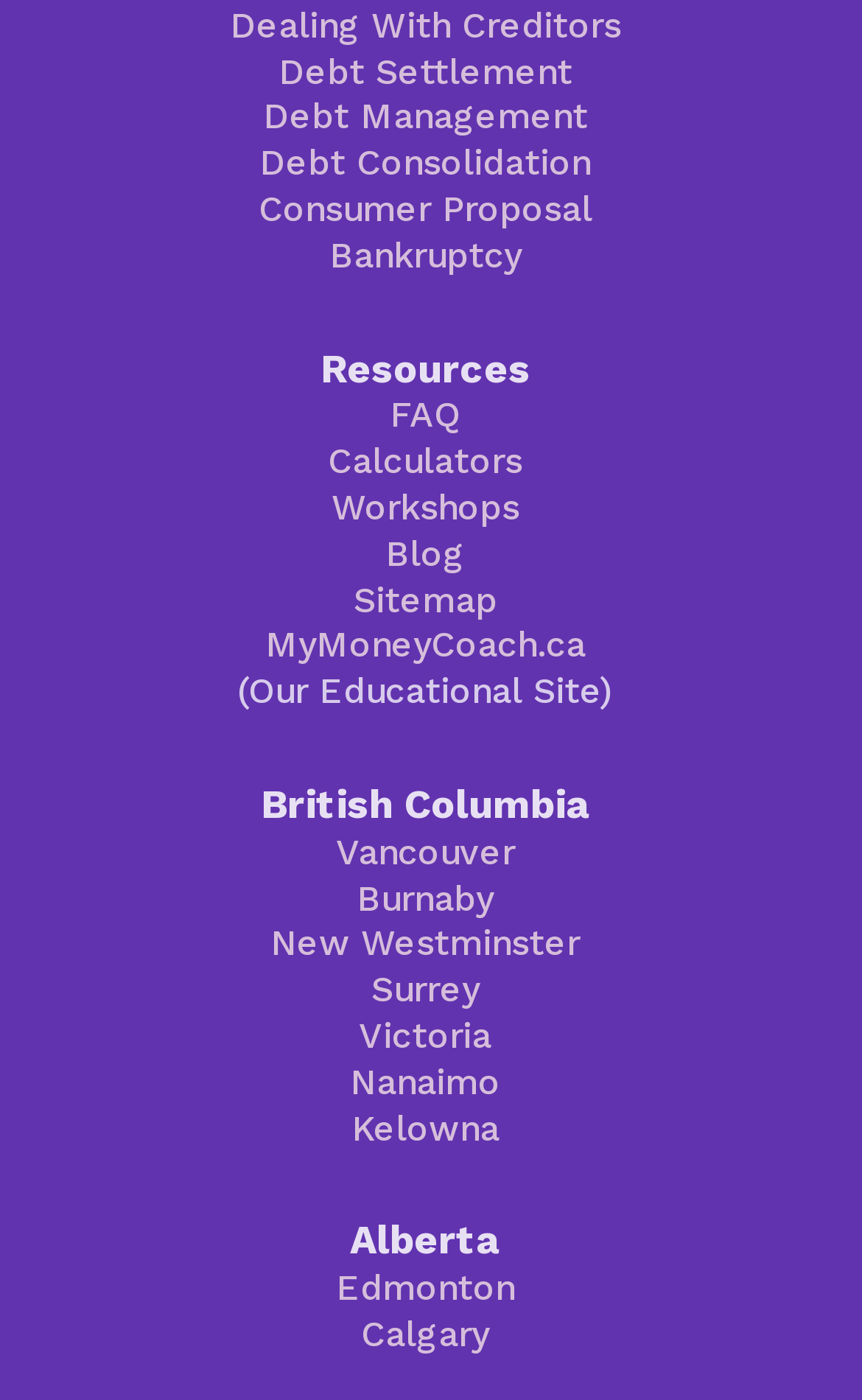Respond with a single word or phrase for the following question: 
What is the province listed below British Columbia?

Alberta